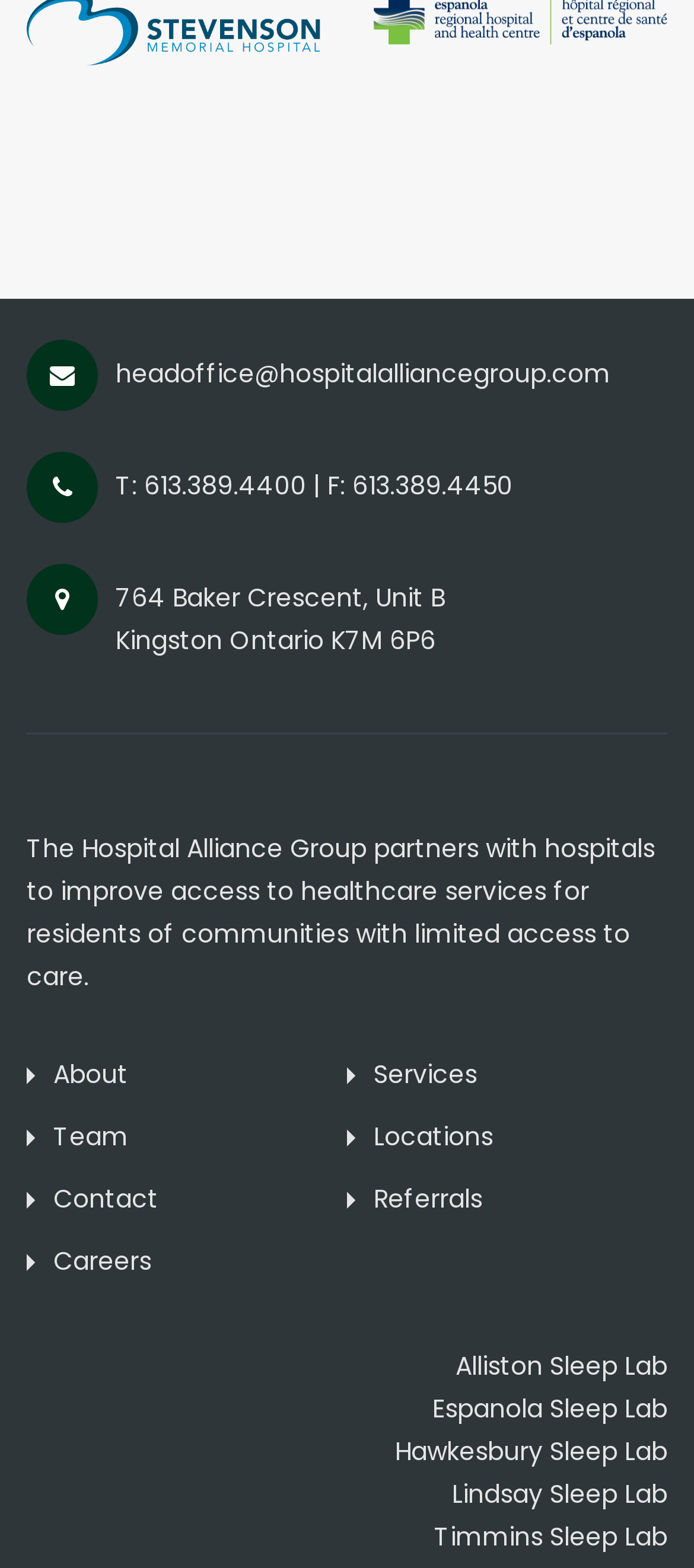Identify the bounding box coordinates for the UI element described as follows: About. Use the format (top-left x, top-left y, bottom-right x, bottom-right y) and ensure all values are floating point numbers between 0 and 1.

[0.077, 0.673, 0.185, 0.696]